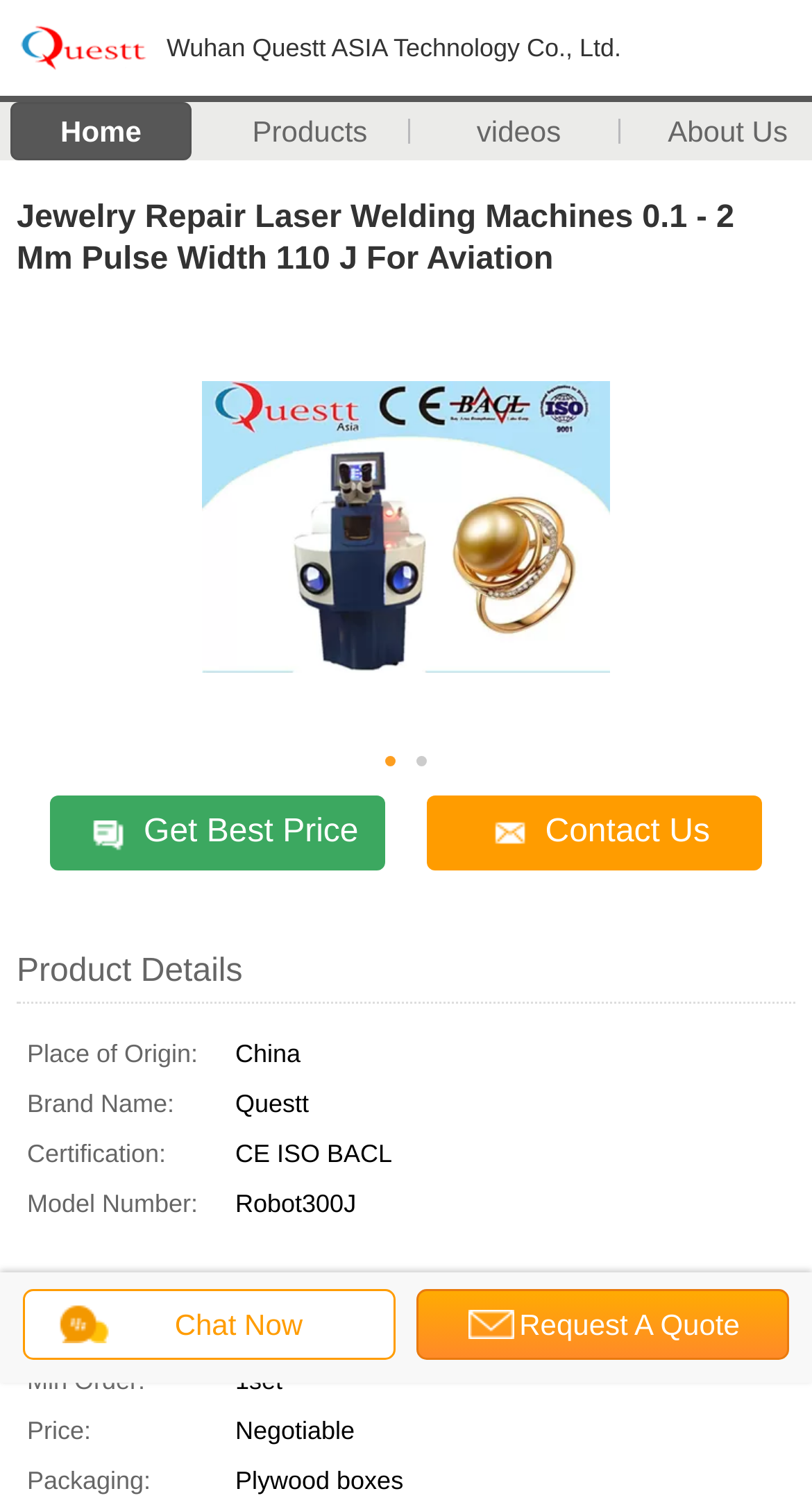Provide a thorough description of this webpage.

This webpage is about Good Quality Jewelry Repair Laser Welding Machines 0.1 - 2 Mm Pulse Width 110 J For Aviation from Wuhan Questt ASIA Technology Co., Ltd. At the top, there is a company logo and a link to the company's homepage, Wuhan Questt ASIA Technology Co., Ltd., situated on the left side. On the right side, there are three navigation links: Home, Products, and Videos.

Below the navigation links, there is a heading that displays the product name, Jewelry Repair Laser Welding Machines 0.1 - 2 Mm Pulse Width 110 J For Aviation, which is accompanied by an image of the product on the right side. 

Underneath the product heading, there are two call-to-action links: Get Best Price and Contact Us, positioned side by side. 

The main content of the webpage is divided into two sections: Product Details and Payment & Shipping Terms. The Product Details section is presented in a table format, listing the product's specifications, including Place of Origin, Brand Name, Certification, and Model Number. 

The Payment & Shipping Terms section is also presented in a table format, providing information on Min Order, Price, and Packaging. 

At the bottom of the webpage, there are two links: Chat Now and Request A Quote, situated on the left and right sides, respectively.